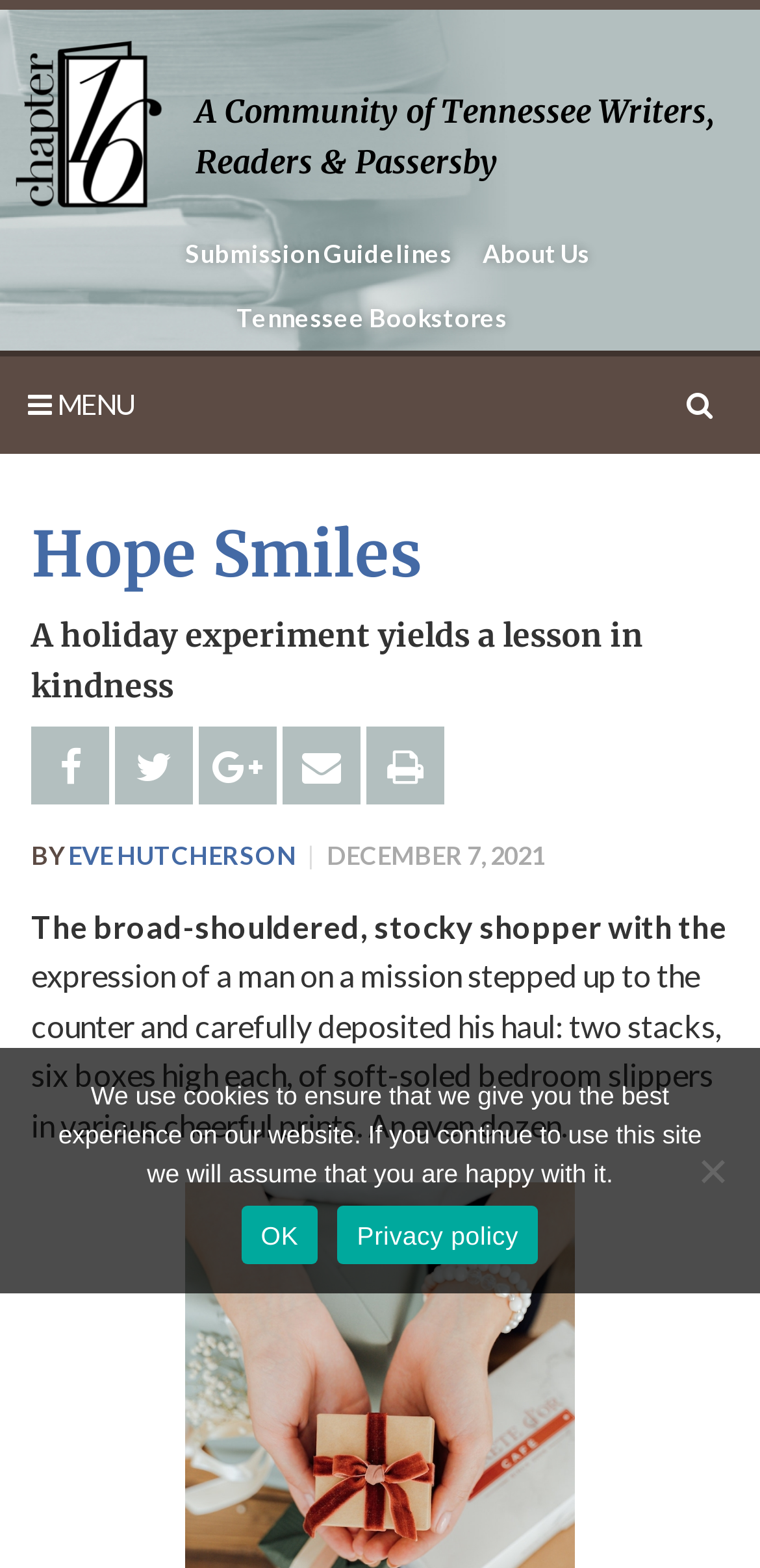What is the date of the story?
Based on the content of the image, thoroughly explain and answer the question.

The date of the story can be found in the time element with the text 'DECEMBER 7, 2021' below the author's name.